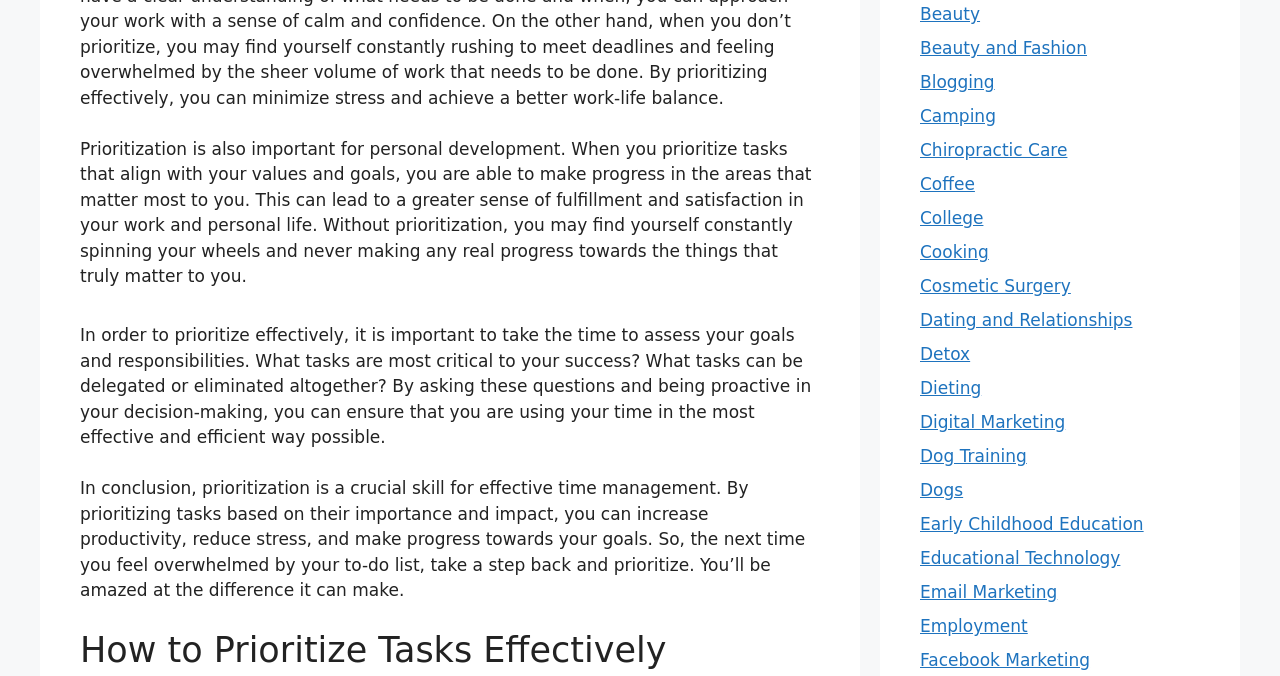Using floating point numbers between 0 and 1, provide the bounding box coordinates in the format (top-left x, top-left y, bottom-right x, bottom-right y). Locate the UI element described here: Dog Training

[0.719, 0.66, 0.802, 0.689]